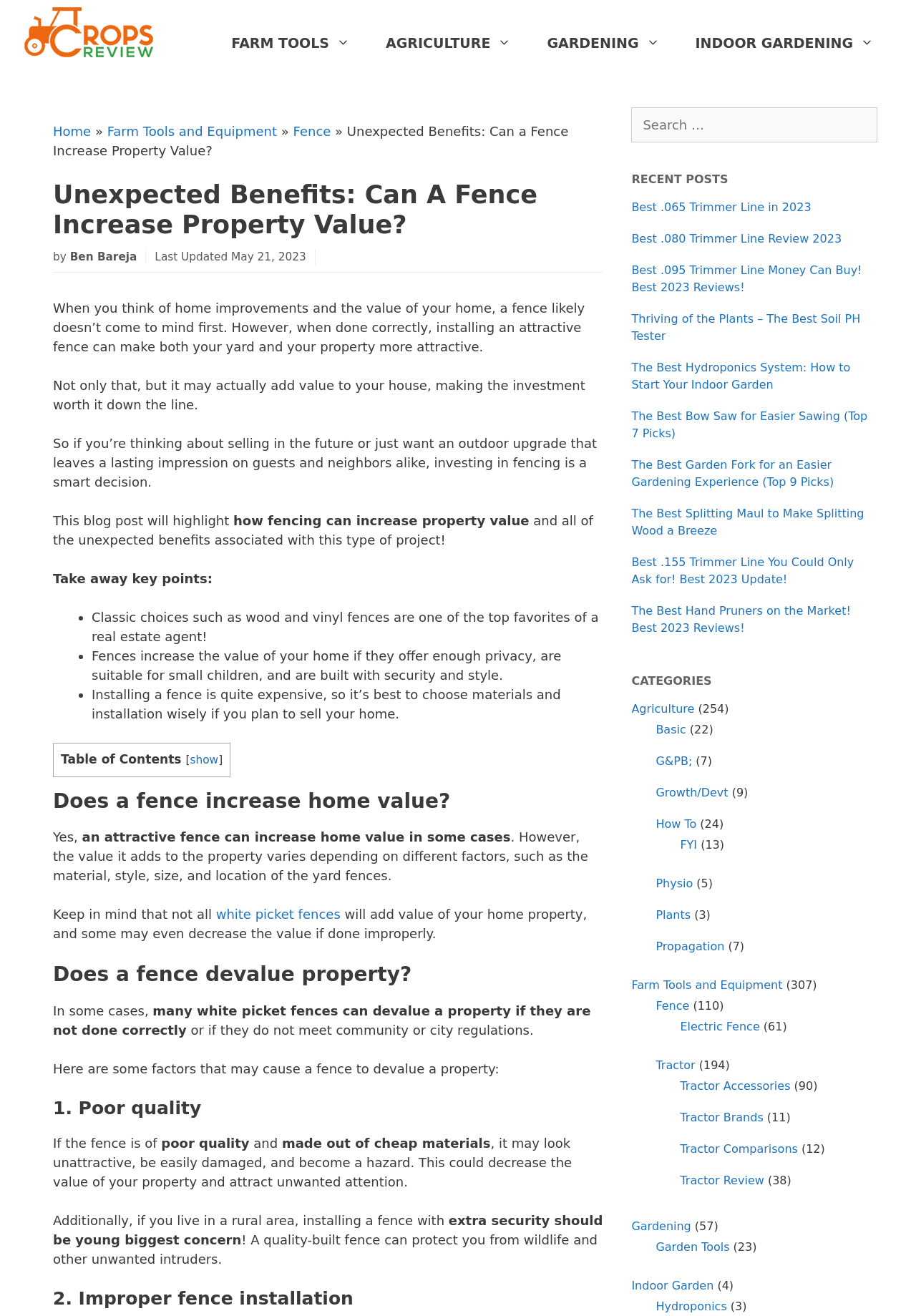What is the main topic of this blog post?
Look at the image and provide a detailed response to the question.

Based on the content of the webpage, the main topic of this blog post is the relationship between fences and property value, discussing whether a fence can increase property value and the factors that affect it.